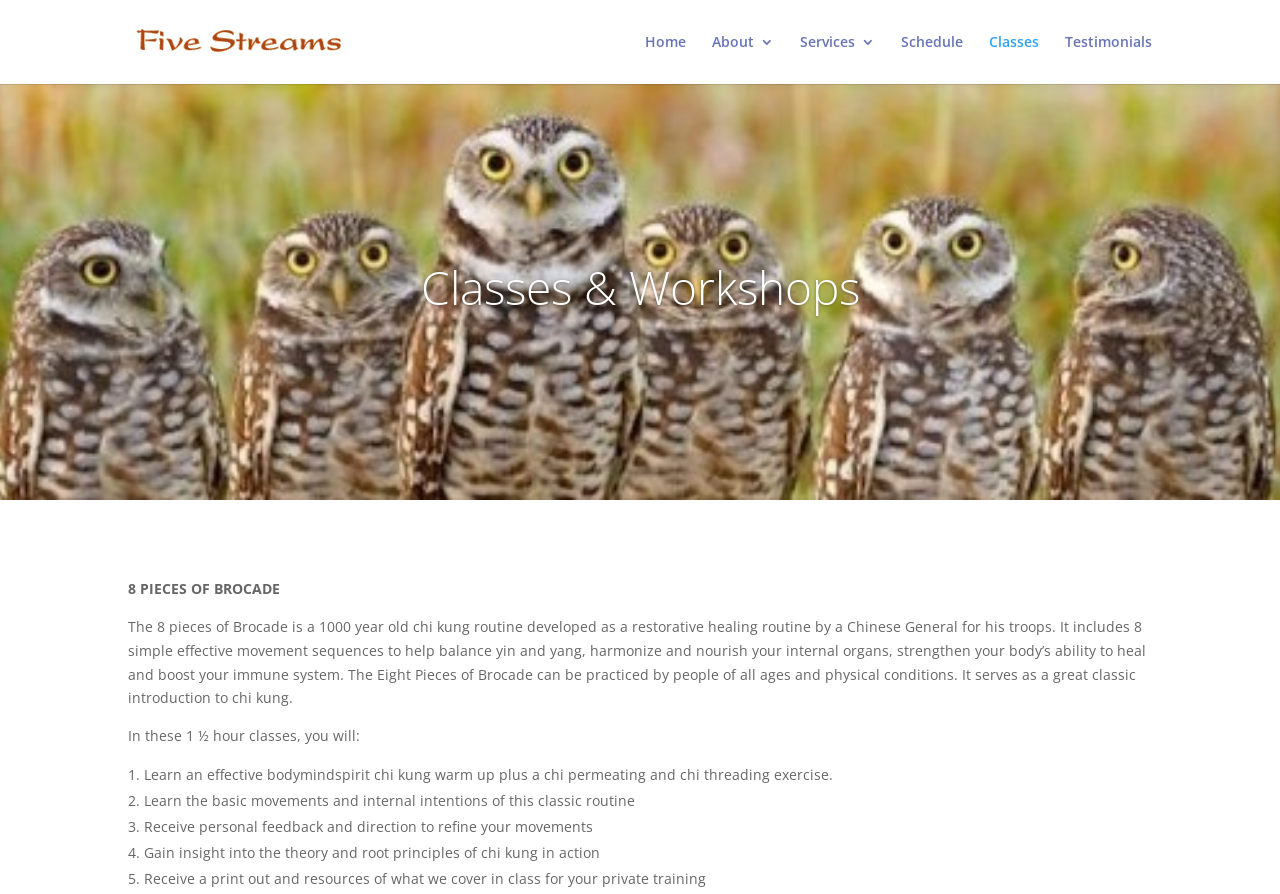Generate an in-depth caption that captures all aspects of the webpage.

The webpage is about Five Streams NYC, a website that offers classes and workshops. At the top left, there is a logo image of Five Streams NYC, accompanied by a link with the same name. To the right of the logo, there is a navigation menu with links to "Home", "About", "Services", "Schedule", "Classes", and "Testimonials".

Below the navigation menu, there is a search bar that spans across the top of the page. Underneath the search bar, there is a table layout that takes up most of the page. The table has a heading "Classes & Workshops" at the top.

The main content of the page is about a specific class or workshop, "8 Pieces of Brocade", which is a 1000-year-old chi kung routine. There is a brief introduction to the class, followed by a detailed description of what students will learn in the 1 ½ hour classes. The description is divided into five points, each marked with a numbered list marker. The points explain the benefits of the class, including learning effective bodymindspirit chi kung warm-ups, learning the basic movements and internal intentions of the routine, receiving personal feedback, gaining insight into the theory and root principles of chi kung, and receiving resources for private training.

Throughout the page, there are no other images besides the logo image at the top. The layout is clean and easy to read, with clear headings and concise text.